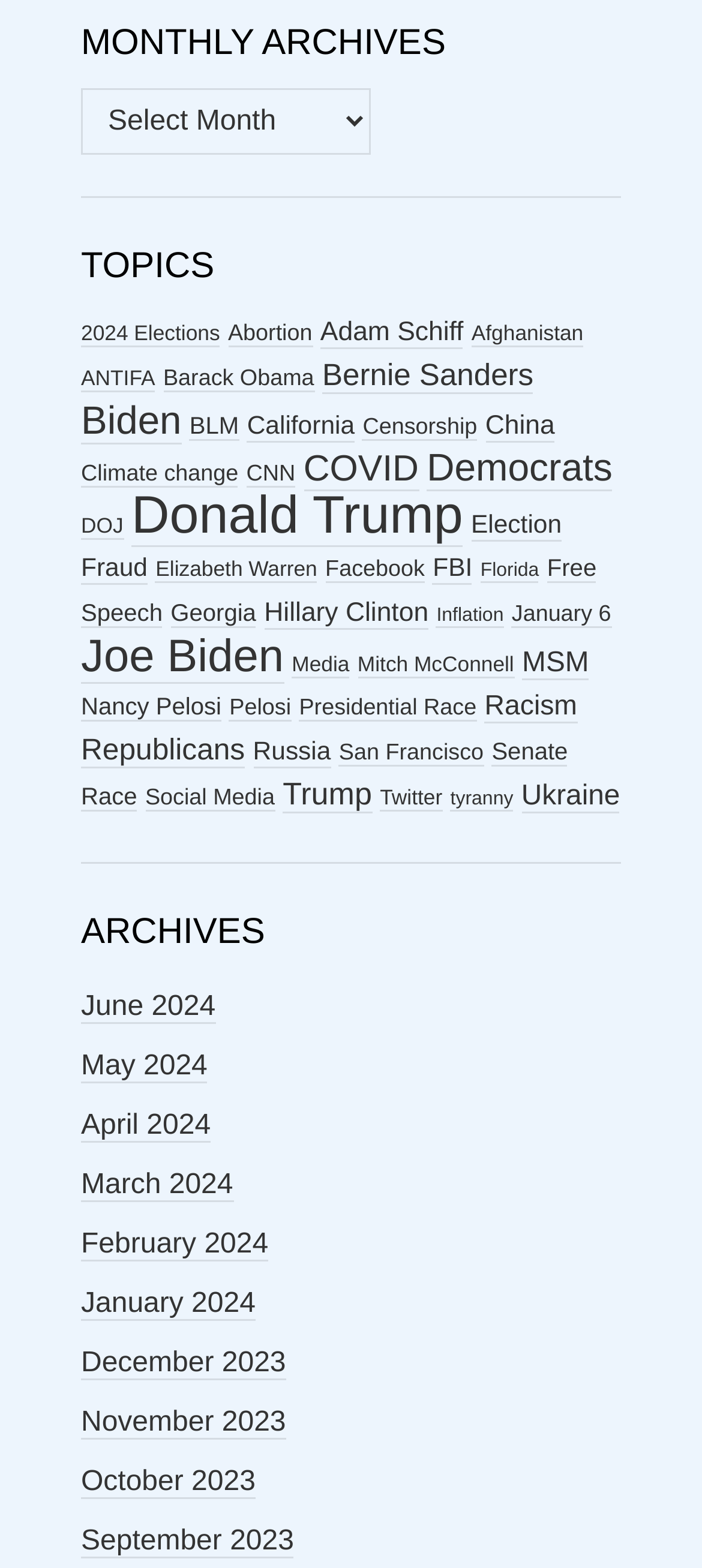Could you please study the image and provide a detailed answer to the question:
How many items are related to 'COVID'?

I found a link on the webpage labeled 'COVID' with '(23 items)' in parentheses, indicating that there are 23 items related to this topic.